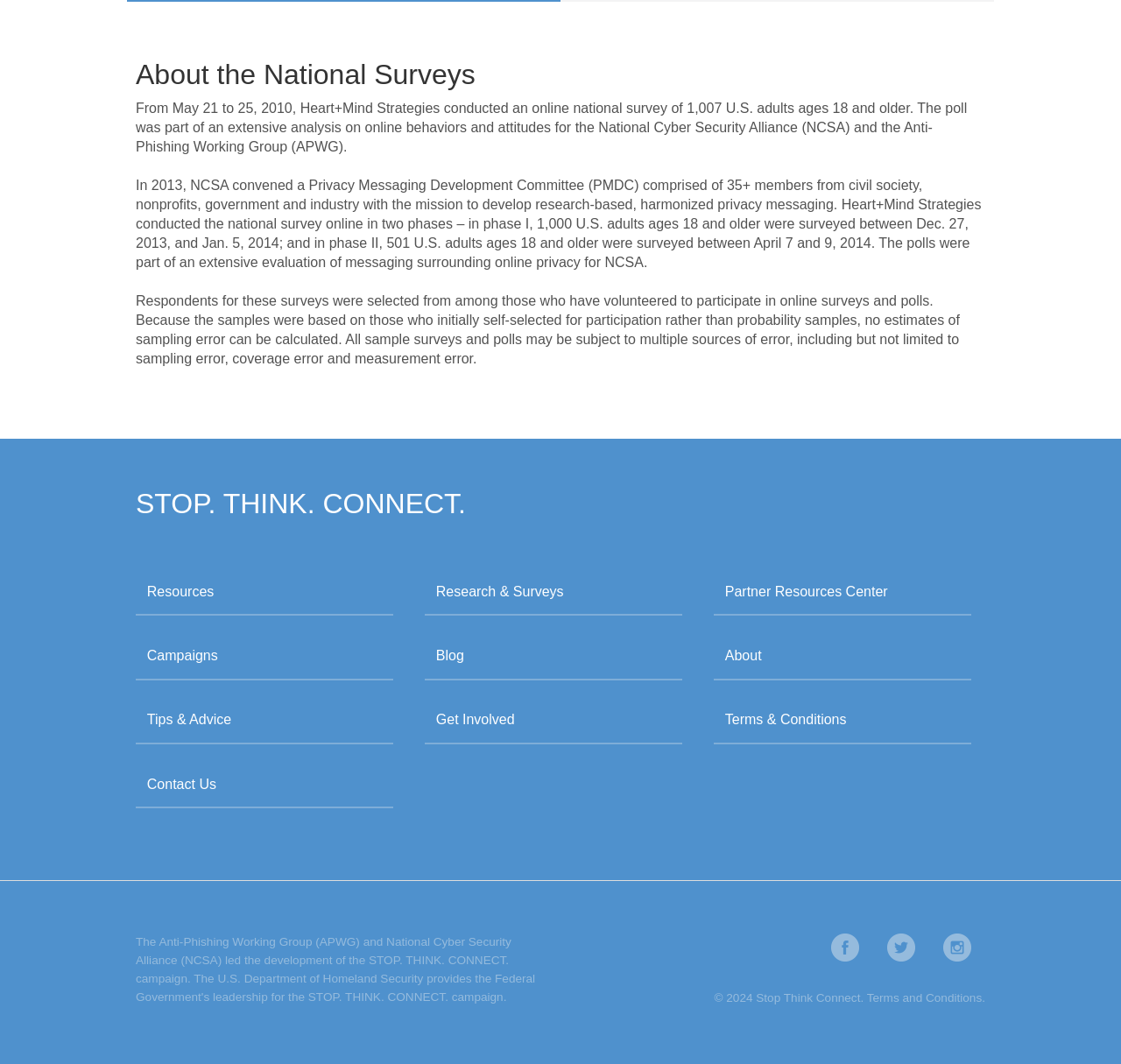Using the element description Partner Resources Center, predict the bounding box coordinates for the UI element. Provide the coordinates in (top-left x, top-left y, bottom-right x, bottom-right y) format with values ranging from 0 to 1.

[0.637, 0.535, 0.866, 0.579]